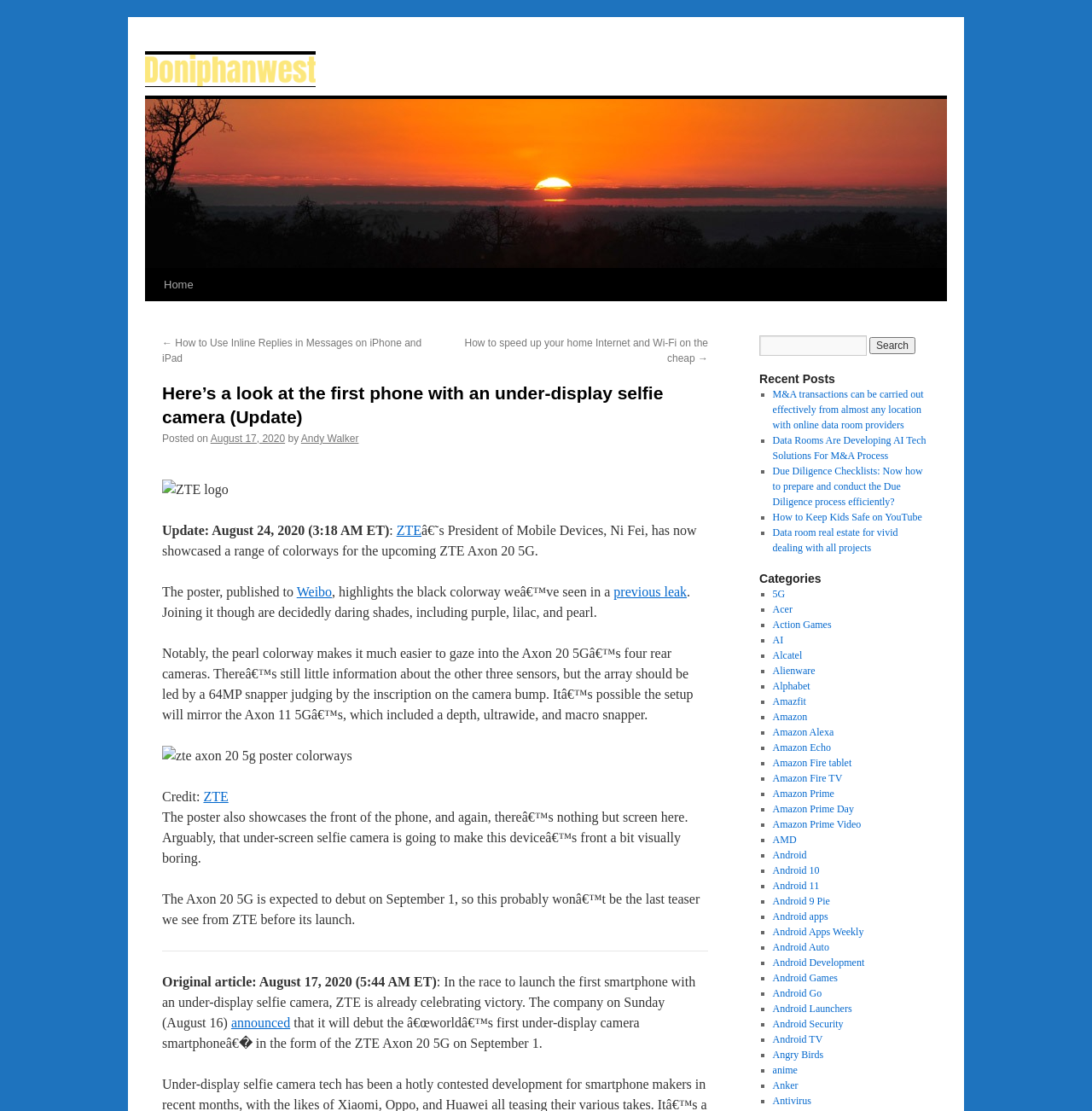Find the bounding box coordinates of the clickable area that will achieve the following instruction: "Click the 'Search' button".

[0.796, 0.304, 0.838, 0.319]